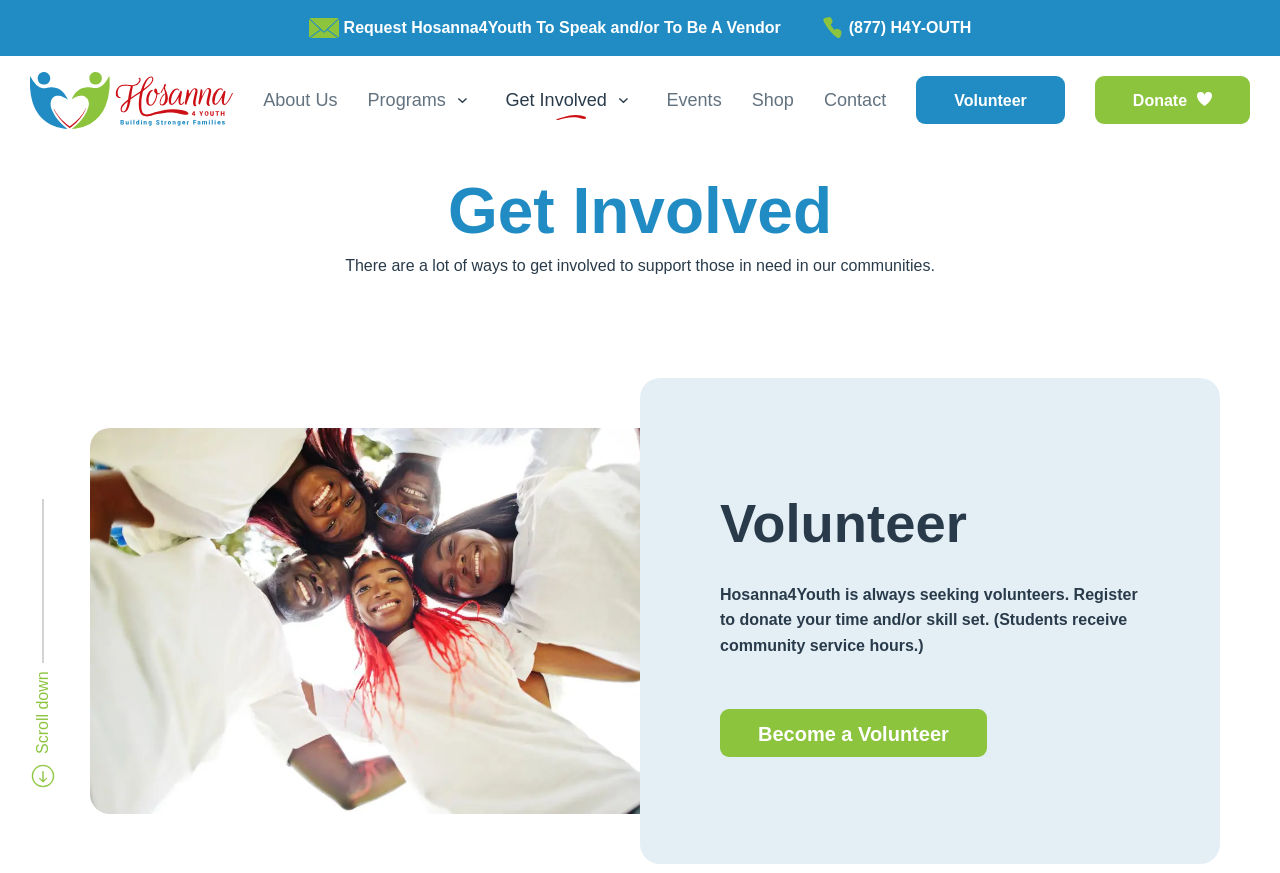Determine the bounding box coordinates of the clickable area required to perform the following instruction: "Navigate to About Us". The coordinates should be represented as four float numbers between 0 and 1: [left, top, right, bottom].

[0.206, 0.098, 0.264, 0.131]